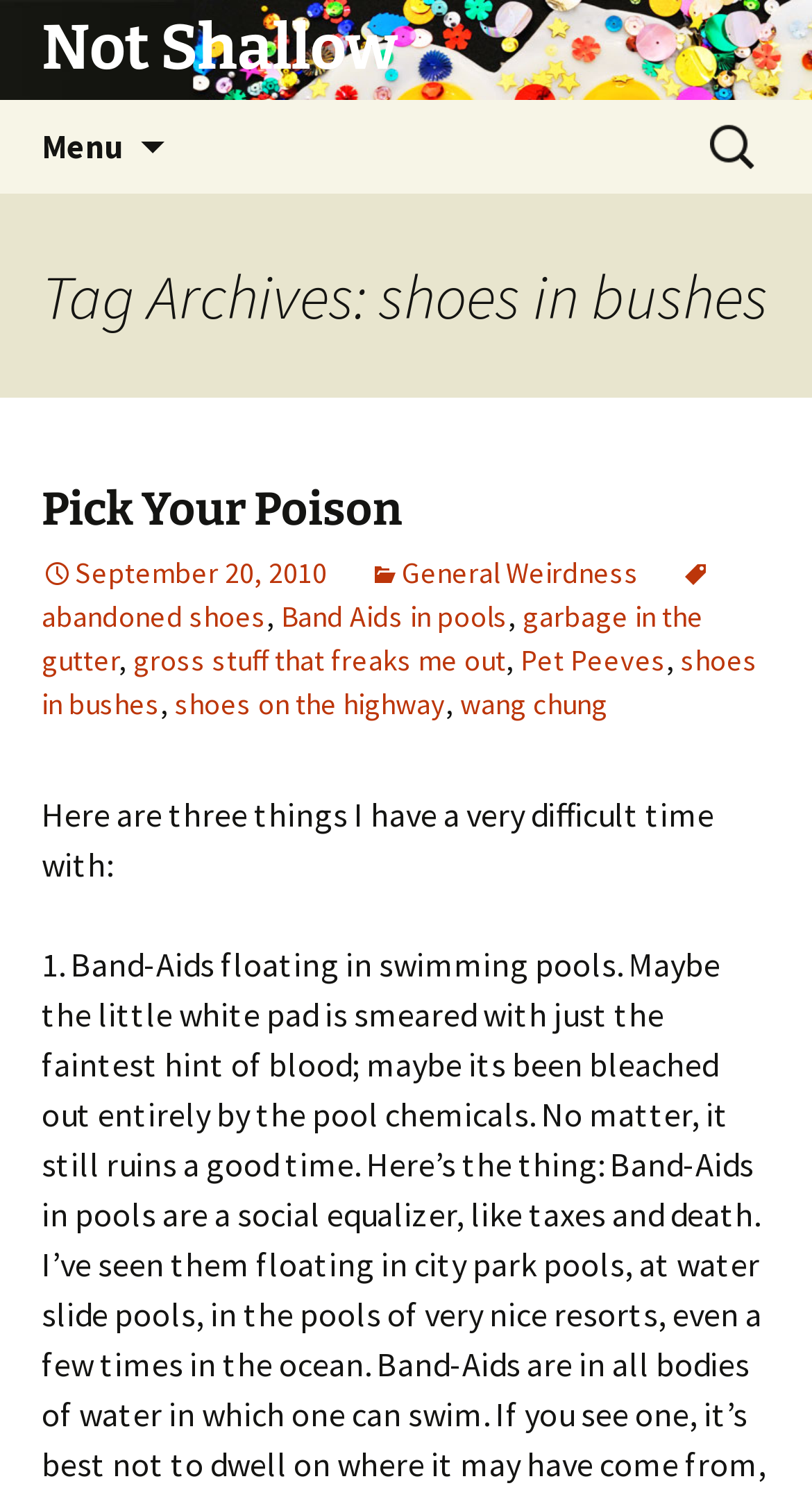Locate the bounding box coordinates of the clickable region necessary to complete the following instruction: "Go to the 'Pick Your Poison' page". Provide the coordinates in the format of four float numbers between 0 and 1, i.e., [left, top, right, bottom].

[0.051, 0.323, 0.495, 0.361]